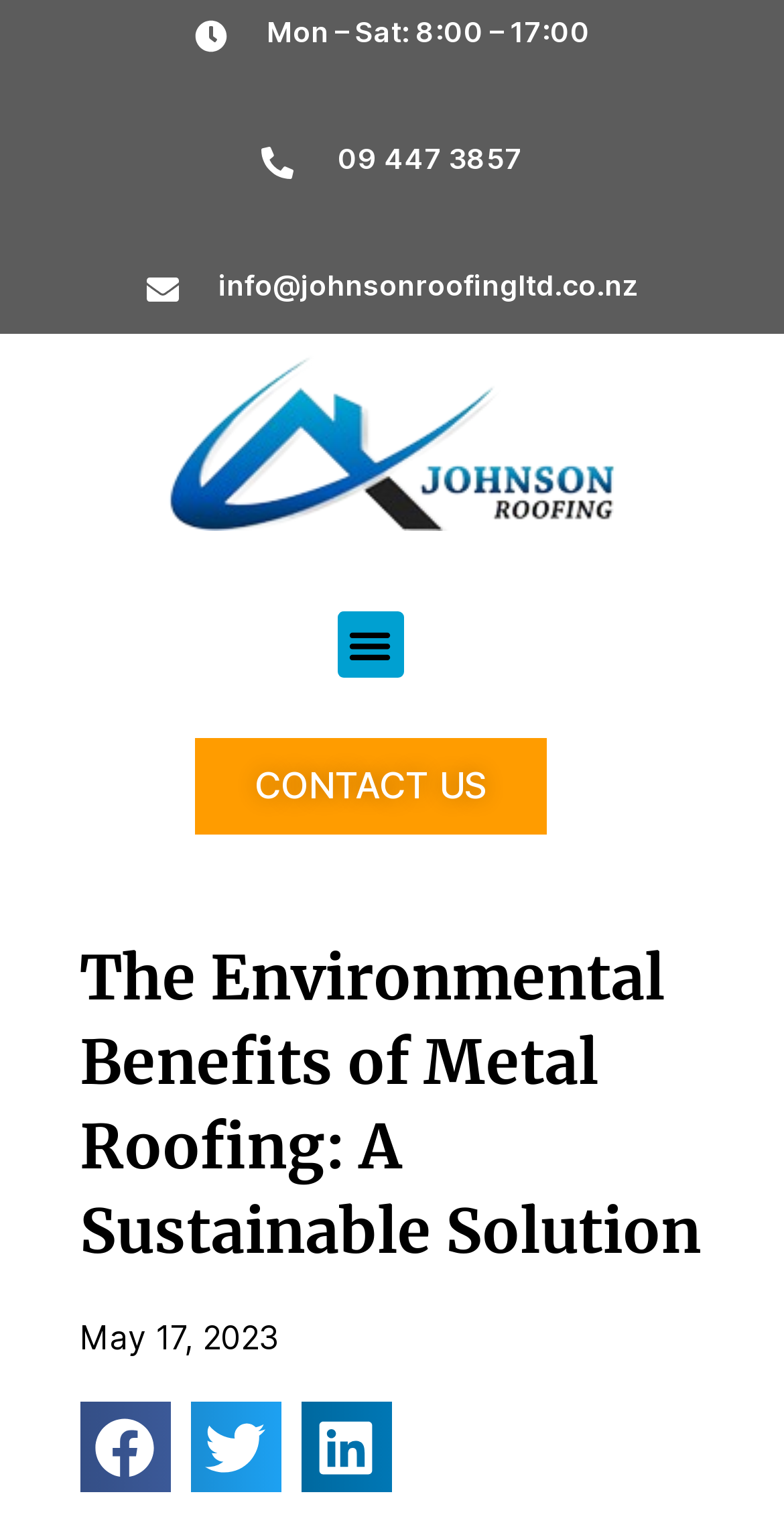Produce an elaborate caption capturing the essence of the webpage.

The webpage is about the environmental benefits of metal roofing, with a focus on sustainability. At the top left, there is a logo image, accompanied by a heading displaying the company's operating hours, "Mon – Sat: 8:00 – 17:00". To the right of the logo, there is a heading showing the company's phone number, "09 447 3857", and an email address, "info@johnsonroofingltd.co.nz". 

Below the logo, there is a menu toggle button. On the right side of the menu toggle button, there is a link to "CONTACT US". 

The main content of the webpage is headed by a title, "The Environmental Benefits of Metal Roofing: A Sustainable Solution", which is positioned near the top center of the page. Below the title, there is a link to a specific date, "May 17, 2023". 

At the bottom of the page, there are three social media sharing buttons, "Share on facebook", "Share on twitter", and "Share on linkedin", each accompanied by a small icon image. These buttons are aligned horizontally and positioned near the bottom of the page.